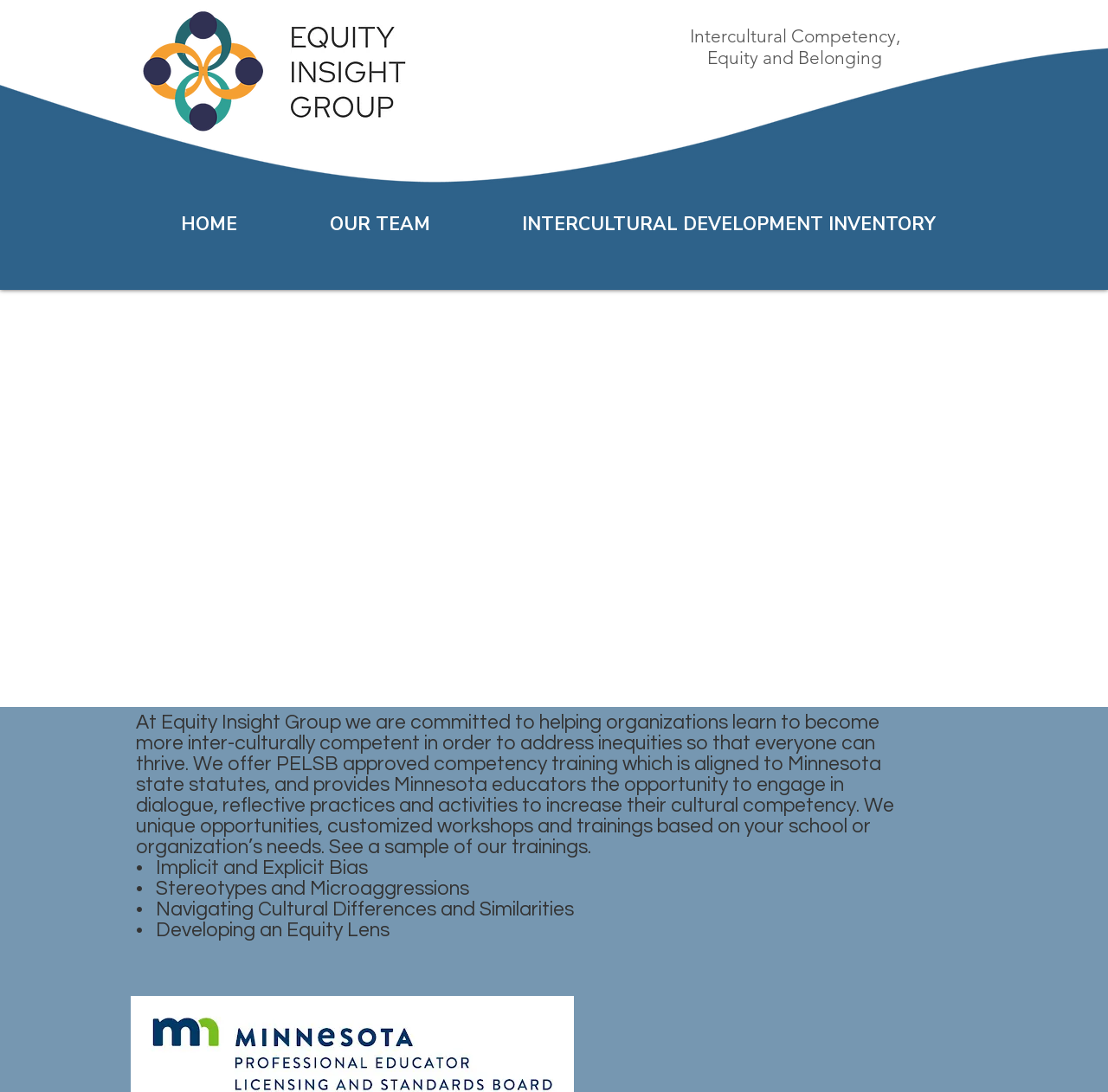Determine the bounding box for the UI element described here: "OUR TEAM".

[0.255, 0.185, 0.43, 0.225]